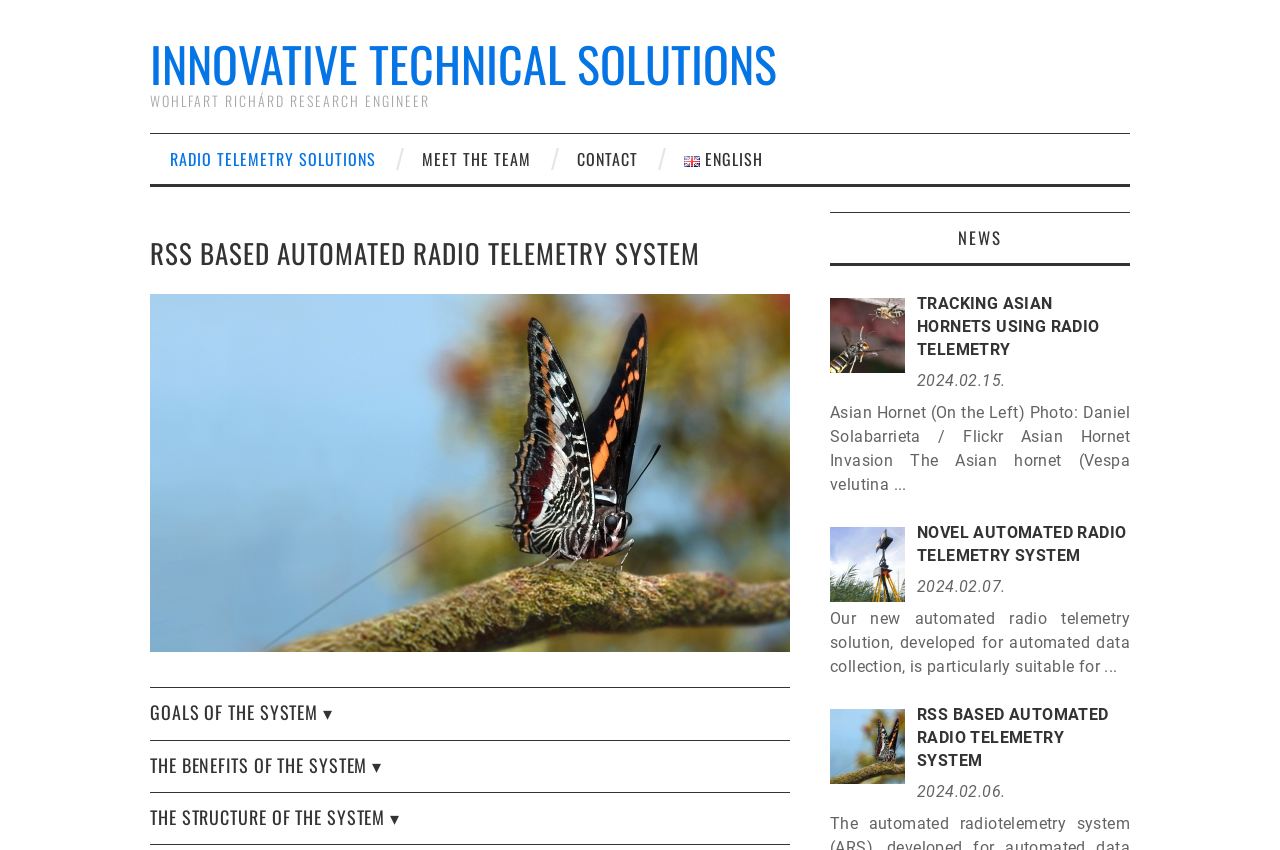Generate an in-depth caption that captures all aspects of the webpage.

The webpage is about RSS Based Automated Radio Telemetry System, provided by Innovative Technical Solutions. At the top, there is a navigation menu with links to "INNOVATIVE TECHNICAL SOLUTIONS", "RADIO TELEMETRY SOLUTIONS", "MEET THE TEAM", "CONTACT", and "ENGLISH". Below the navigation menu, there is a header section with a heading "RSS BASED AUTOMATED RADIO TELEMETRY SYSTEM" and a figure, likely an image.

On the left side of the page, there are three sections with headings "GOALS OF THE SYSTEM", "THE BENEFITS OF THE SYSTEM", and "THE STRUCTURE OF THE SYSTEM", each with a dropdown menu indicated by "▾". 

On the right side of the page, there is a "NEWS" section with three news articles. The first article is about "TRACKING ASIAN HORNETS USING RADIO TELEMETRY" and has a publication date of "2024.02.15.". The article includes a photo of an Asian Hornet and a brief description of the Asian Hornet invasion. The second article is about "NOVEL AUTOMATED RADIO TELEMETRY SYSTEM" and has a publication date of "2024.02.07.". The article describes the new automated radio telemetry solution developed for automated data collection. The third article is about the "RSS BASED AUTOMATED RADIO TELEMETRY SYSTEM" and has a publication date of "2024.02.06.".